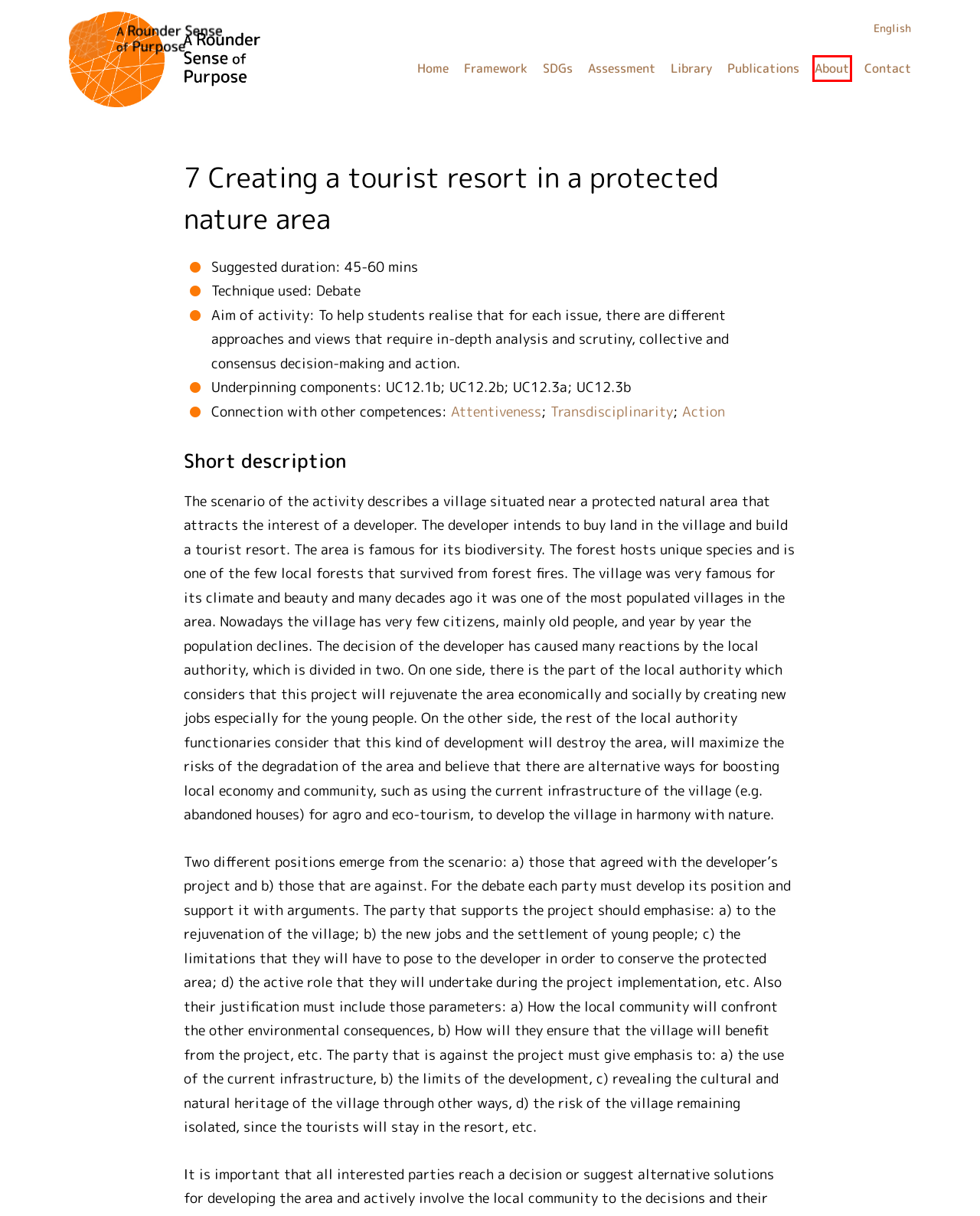You are given a screenshot of a webpage with a red rectangle bounding box around a UI element. Select the webpage description that best matches the new webpage after clicking the element in the bounding box. Here are the candidates:
A. Transdisciplinarity – A Rounder Sense of Purpose
B. The RSP Project – A Rounder Sense of Purpose
C. The United Nations Sustainable Development Goals – A Rounder Sense of Purpose
D. A Rounder Sense of Purpose Publications – A Rounder Sense of Purpose
E. Contact – A Rounder Sense of Purpose
F. Action – A Rounder Sense of Purpose
G. A Rounder Sense of Purpose
H. Attentiveness – A Rounder Sense of Purpose

B